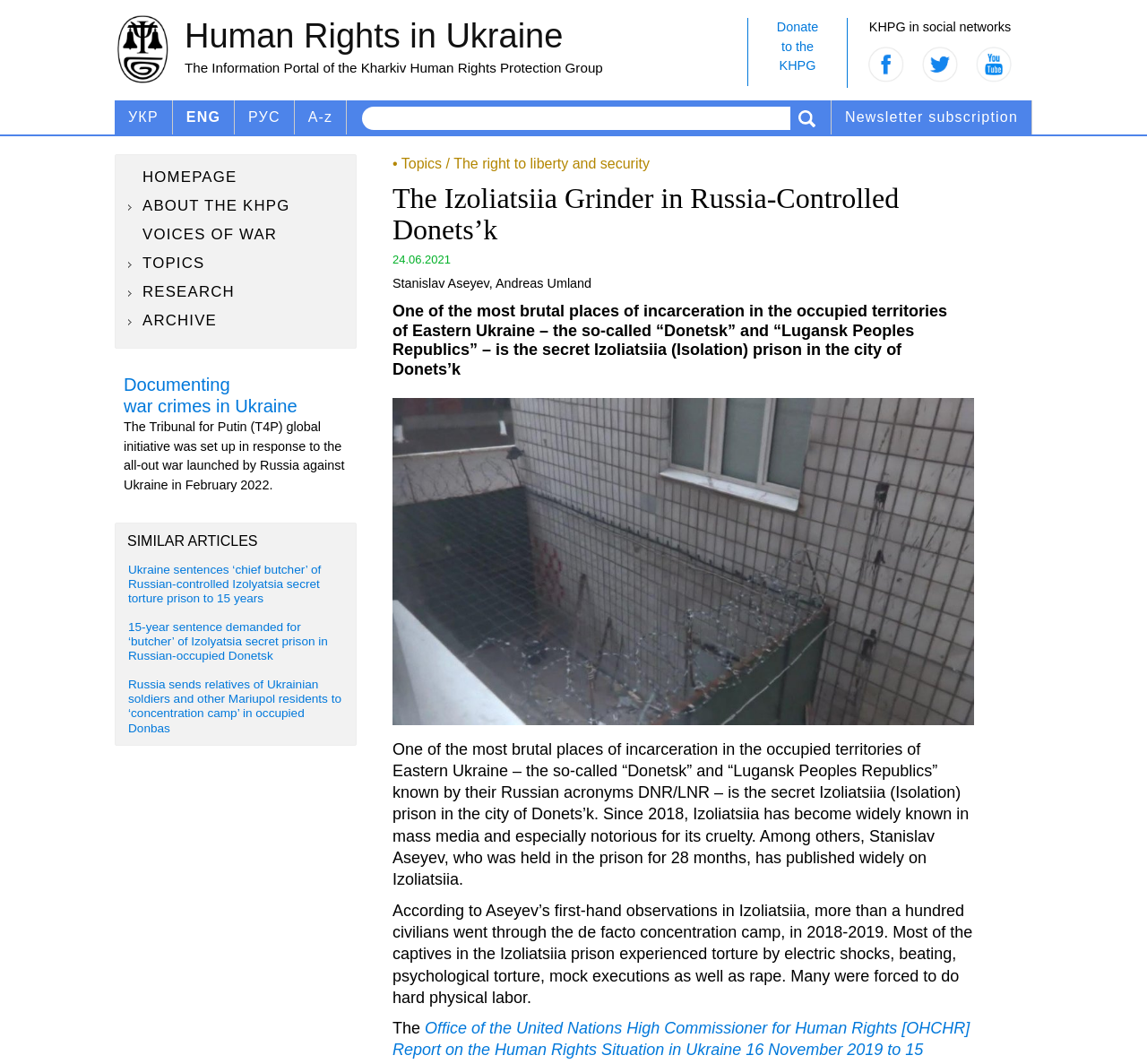Given the description of a UI element: "alt="FB"", identify the bounding box coordinates of the matching element in the webpage screenshot.

[0.751, 0.066, 0.795, 0.08]